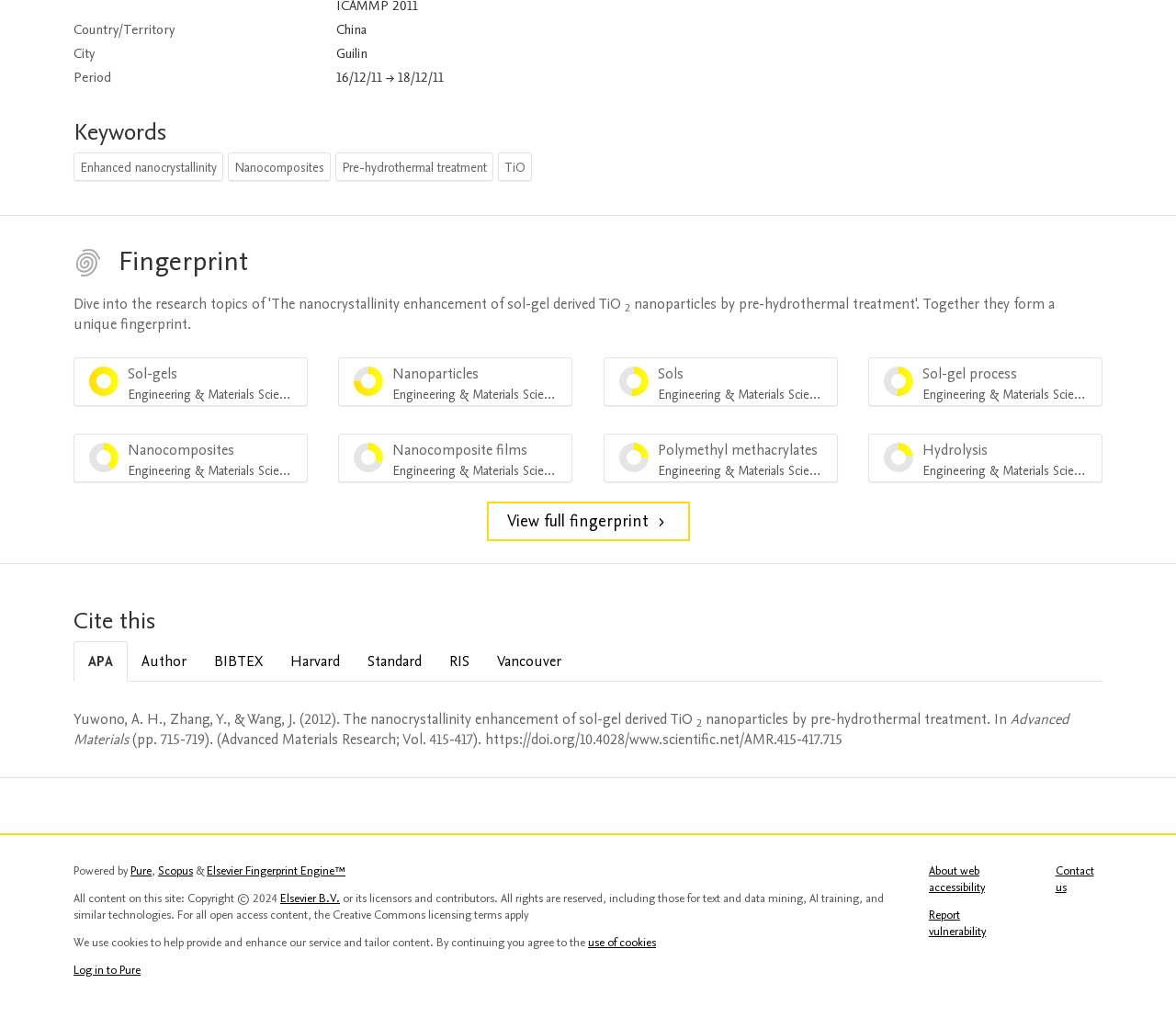Could you locate the bounding box coordinates for the section that should be clicked to accomplish this task: "Contact us".

[0.897, 0.848, 0.93, 0.881]